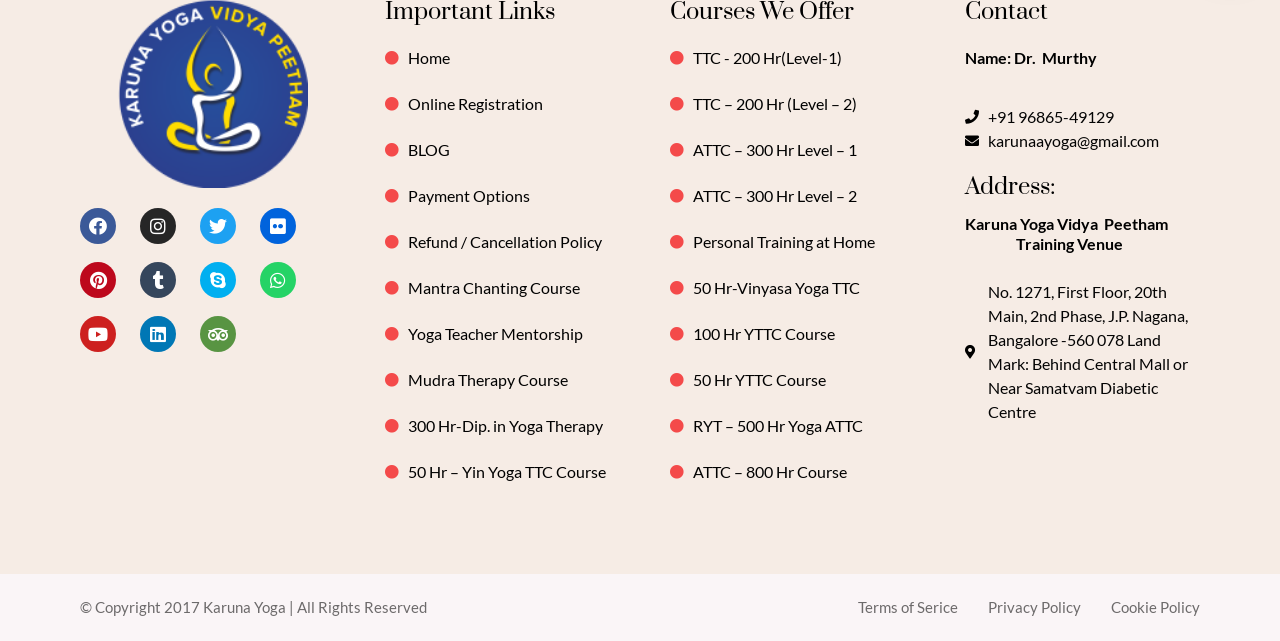Using the element description provided, determine the bounding box coordinates in the format (top-left x, top-left y, bottom-right x, bottom-right y). Ensure that all values are floating point numbers between 0 and 1. Element description: electronic book review

None